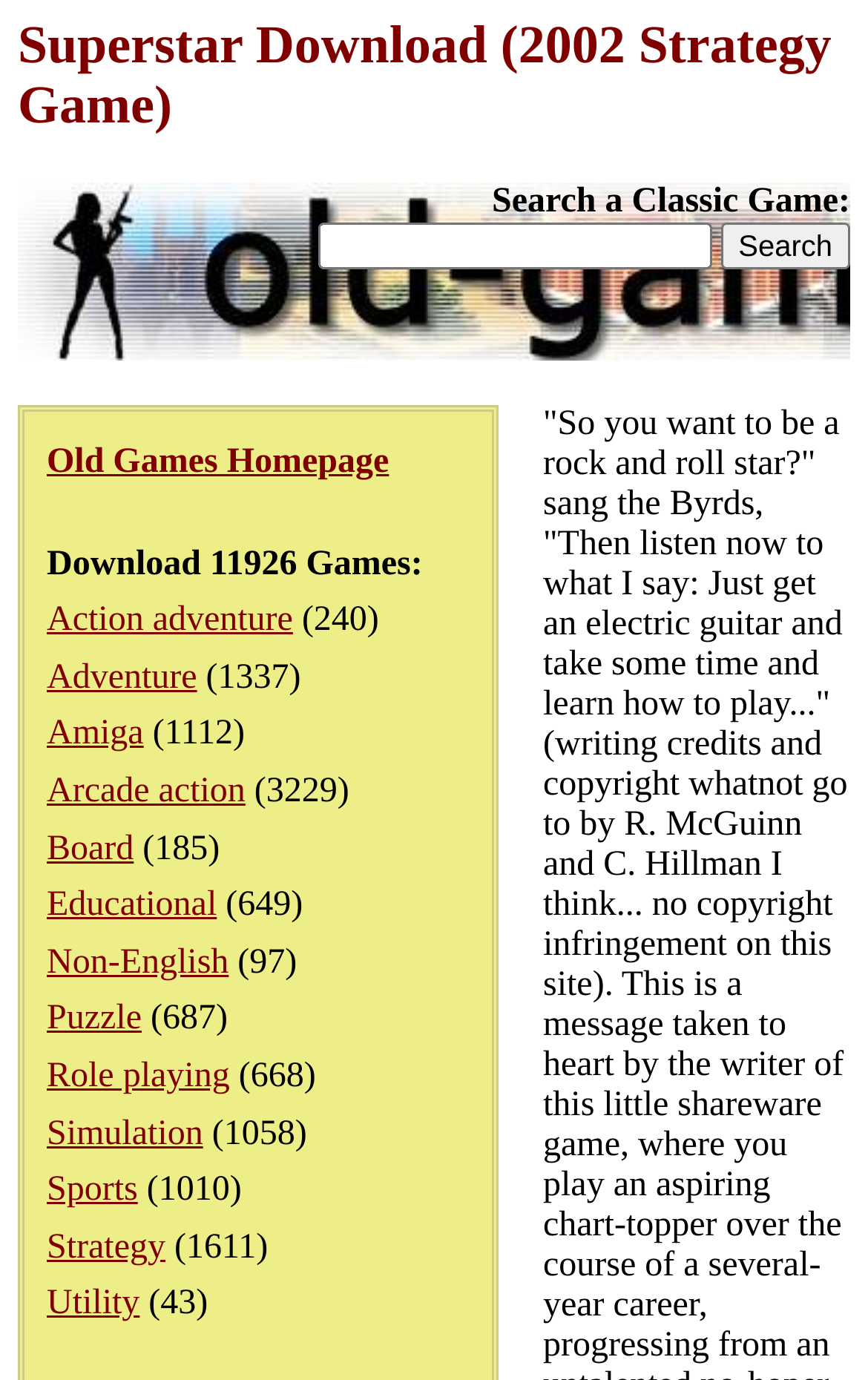Determine the bounding box coordinates of the area to click in order to meet this instruction: "Download games from Action adventure category".

[0.054, 0.436, 0.338, 0.463]